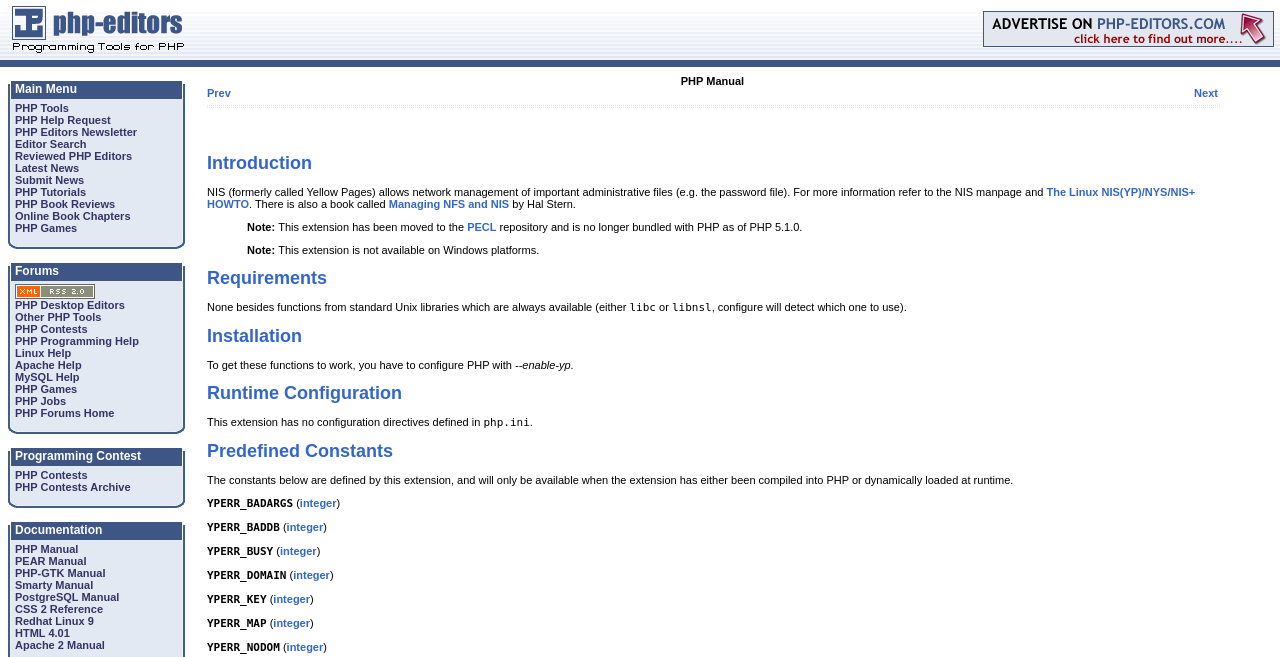Offer a comprehensive description of the webpage’s content and structure.

The webpage is a PHP editor review page with a focus on PHP development resources. At the top, there are two images, one on the left and one on the right, with links adjacent to them. Below these images, there is a main menu section with multiple links, including PHP tools, PHP help request, PHP editors, and more.

To the right of the main menu, there is a section with three tables. The first table has a heading "Forums" and lists various forum topics. The second table has a heading "Programming Contest" and lists PHP contests and archives. The third table has a heading "Documentation" and lists various documentation resources, including PHP manual, PEAR manual, and more.

At the bottom of the page, there is a header navigation table with a column header "PHP Manual" and two rows with links "Prev" and an empty cell. The page has a total of 24 links, 7 images, and 3 tables. The layout is organized with clear headings and concise text, making it easy to navigate and find relevant information.